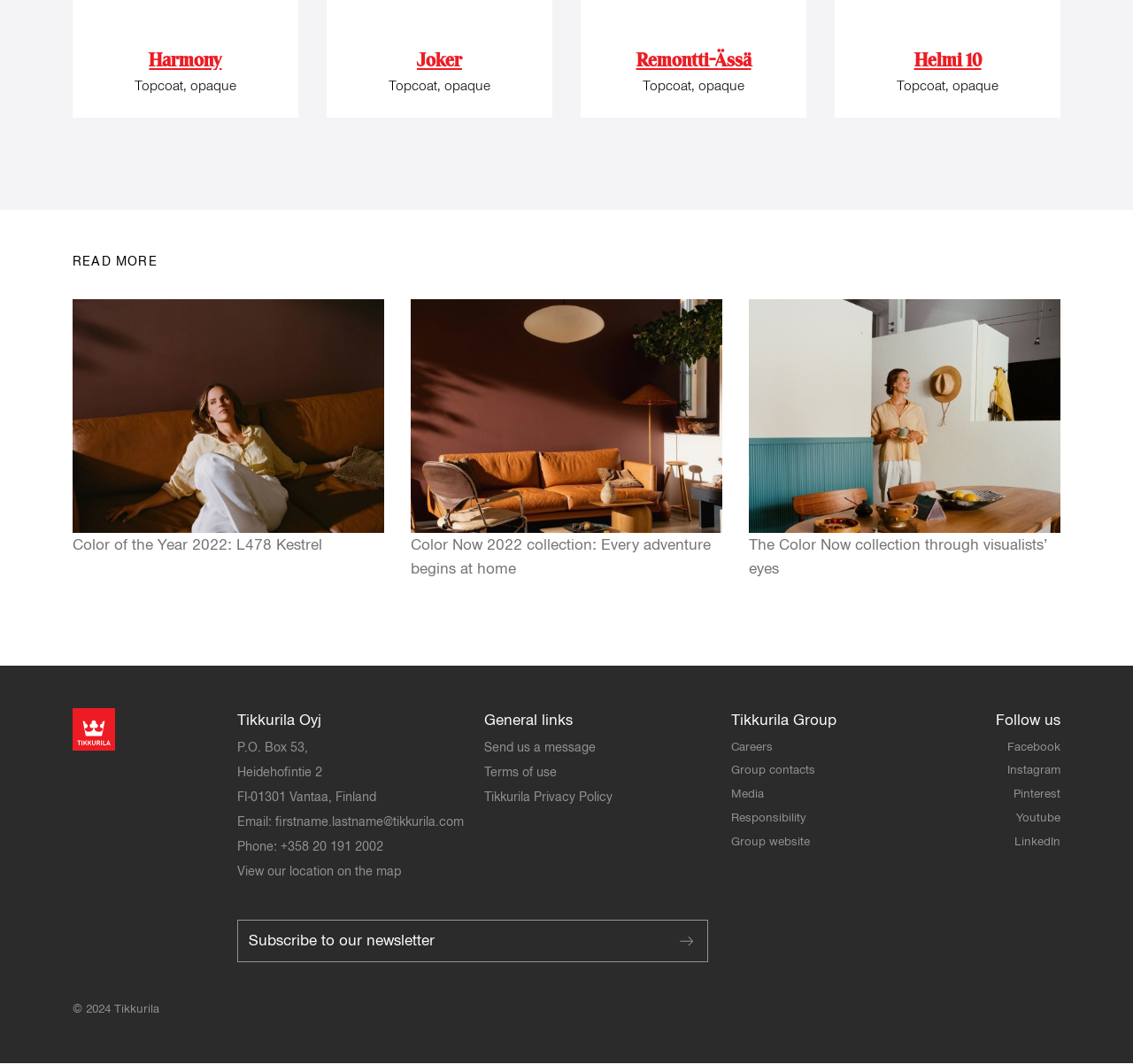Determine the bounding box coordinates of the clickable area required to perform the following instruction: "Send a message to Tikkurila". The coordinates should be represented as four float numbers between 0 and 1: [left, top, right, bottom].

[0.427, 0.696, 0.526, 0.709]